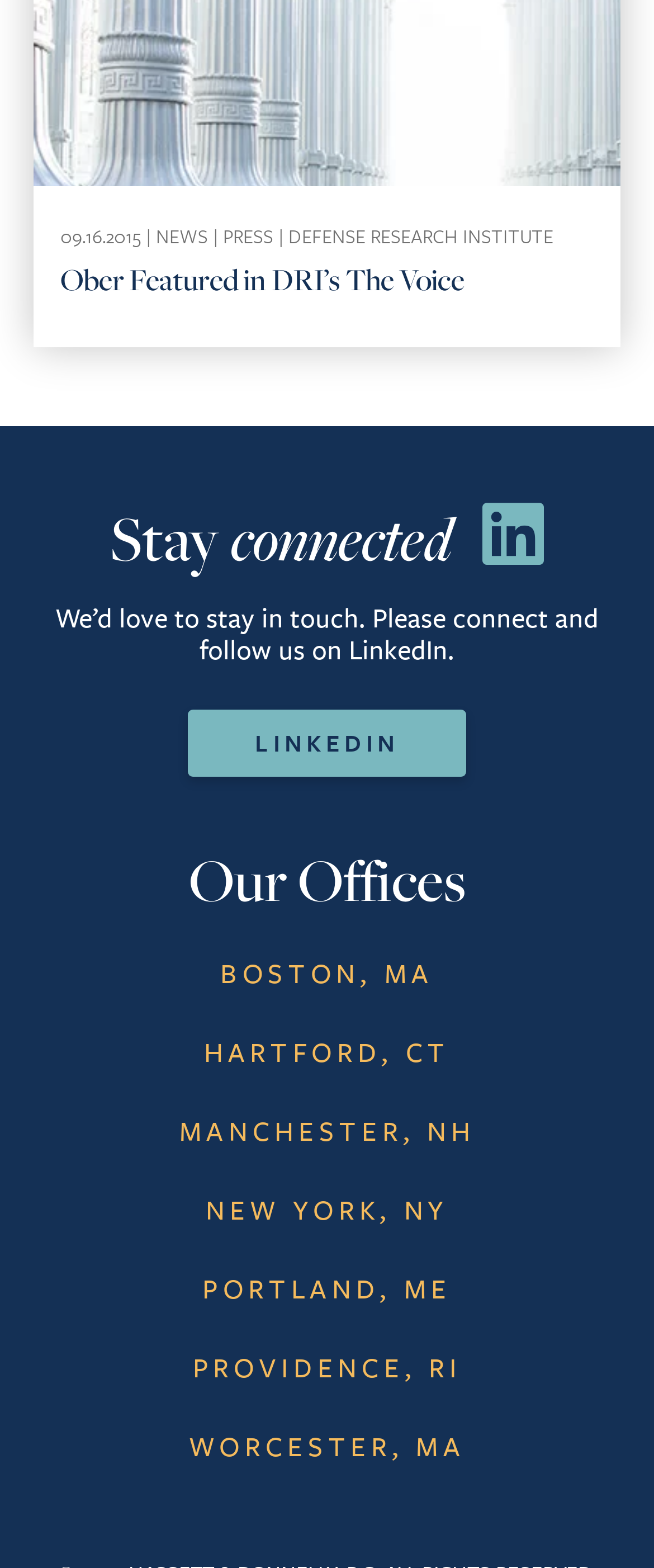What is the title of the featured article?
Based on the content of the image, thoroughly explain and answer the question.

The title of the featured article is 'Ober Featured in DRI’s The Voice', which is a news article or press release.